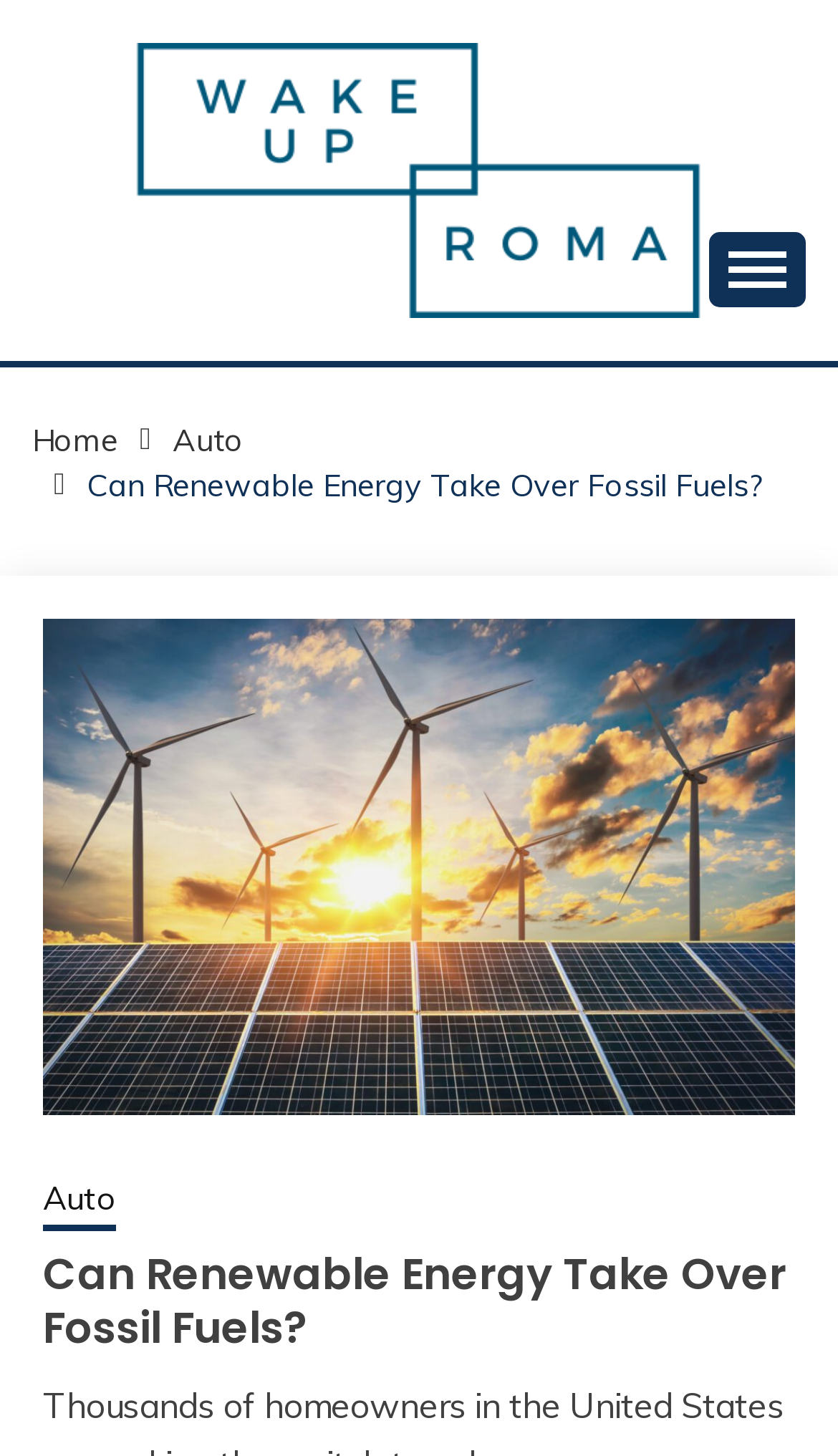Please indicate the bounding box coordinates for the clickable area to complete the following task: "Contact us via email". The coordinates should be specified as four float numbers between 0 and 1, i.e., [left, top, right, bottom].

None